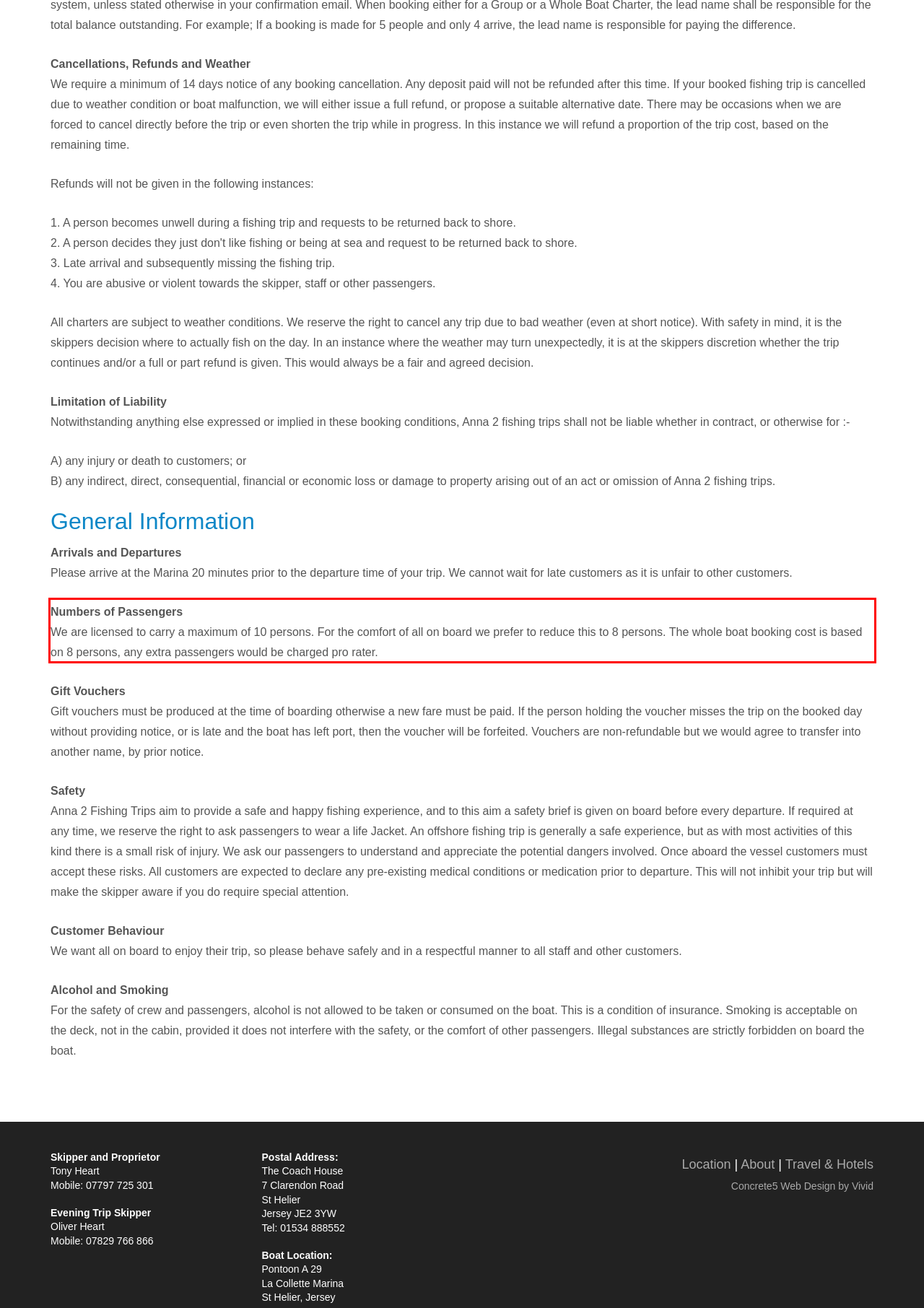Please extract the text content within the red bounding box on the webpage screenshot using OCR.

Numbers of Passengers We are licensed to carry a maximum of 10 persons. For the comfort of all on board we prefer to reduce this to 8 persons. The whole boat booking cost is based on 8 persons, any extra passengers would be charged pro rater.